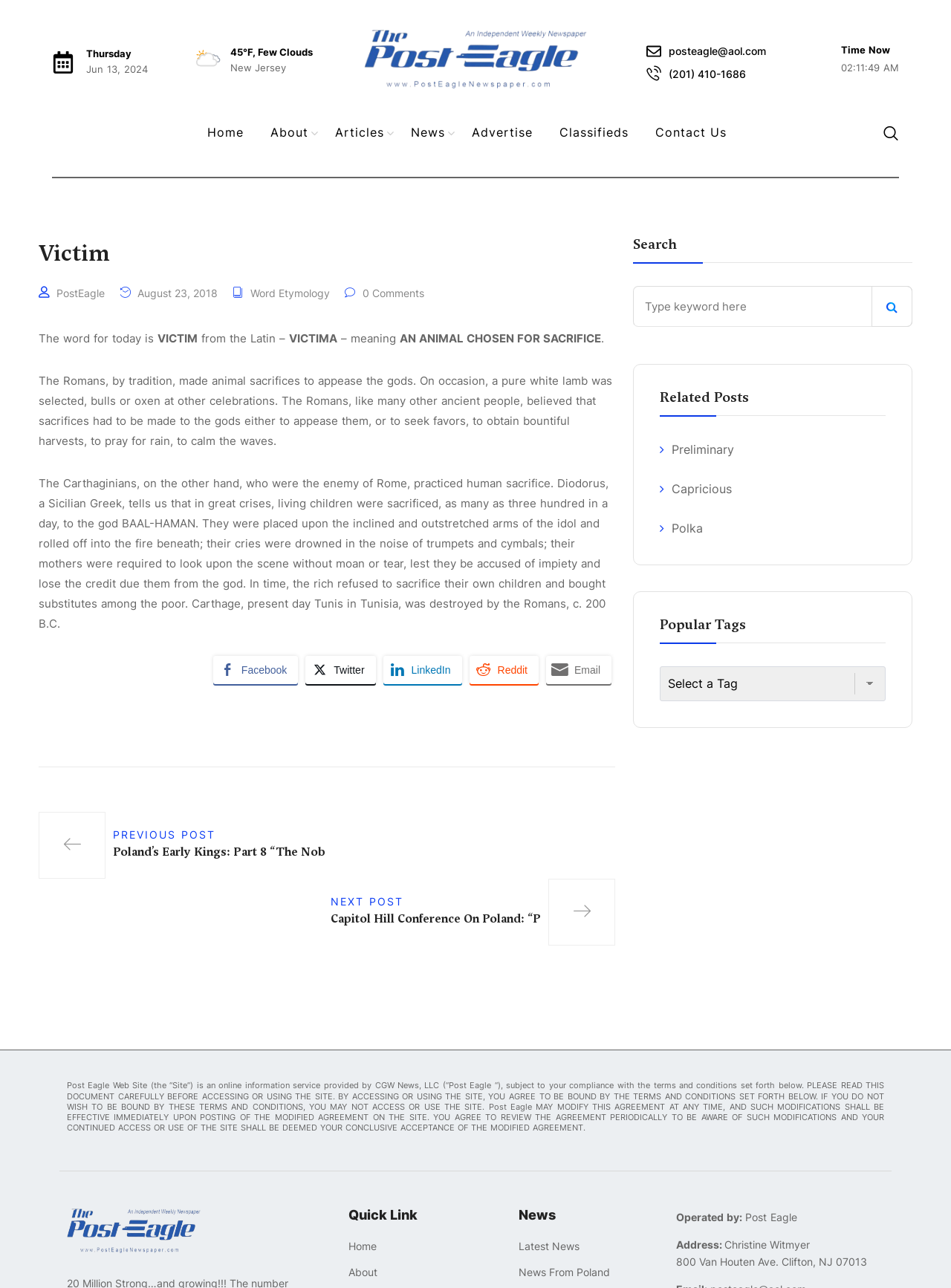From the element description: "About", extract the bounding box coordinates of the UI element. The coordinates should be expressed as four float numbers between 0 and 1, in the order [left, top, right, bottom].

[0.27, 0.08, 0.338, 0.126]